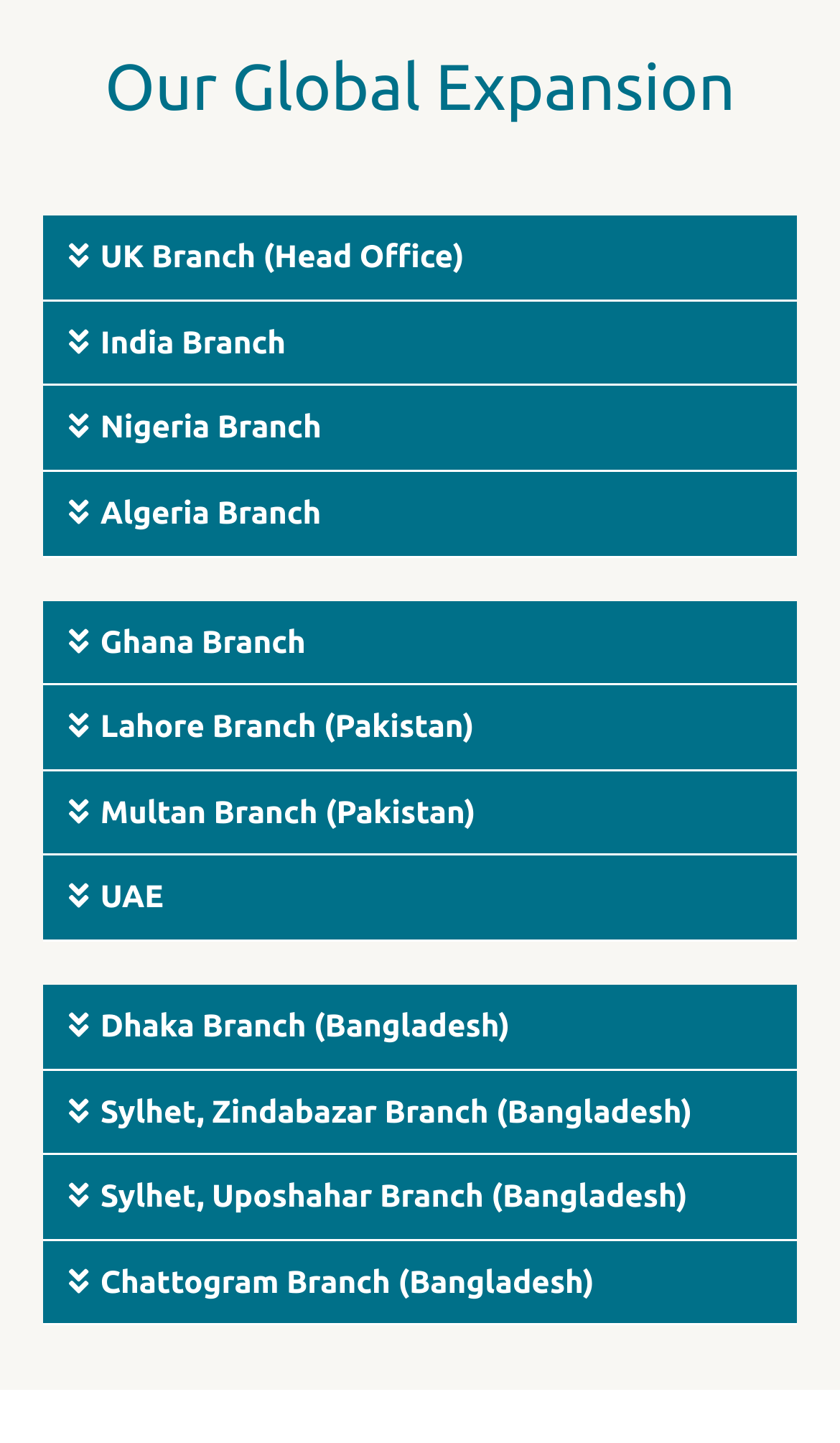Please find the bounding box coordinates of the element that needs to be clicked to perform the following instruction: "Expand the India Branch tab". The bounding box coordinates should be four float numbers between 0 and 1, represented as [left, top, right, bottom].

[0.051, 0.209, 0.949, 0.268]